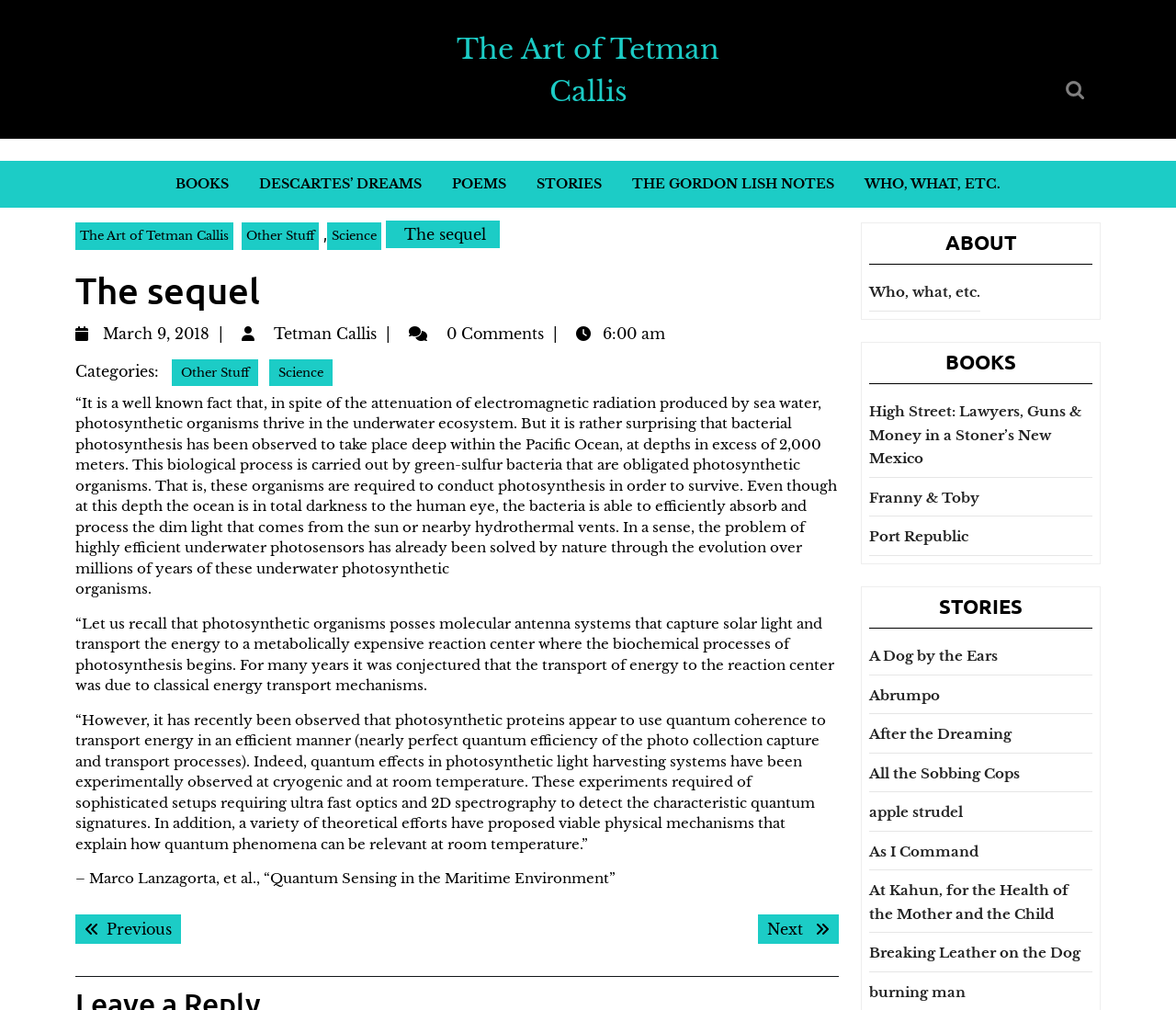Utilize the information from the image to answer the question in detail:
What is the category of the post?

The category of the post is obtained from the link 'Other Stuff' which is a child element of the navigation 'Top Menu' and is also mentioned in the StaticText 'Categories:' section.